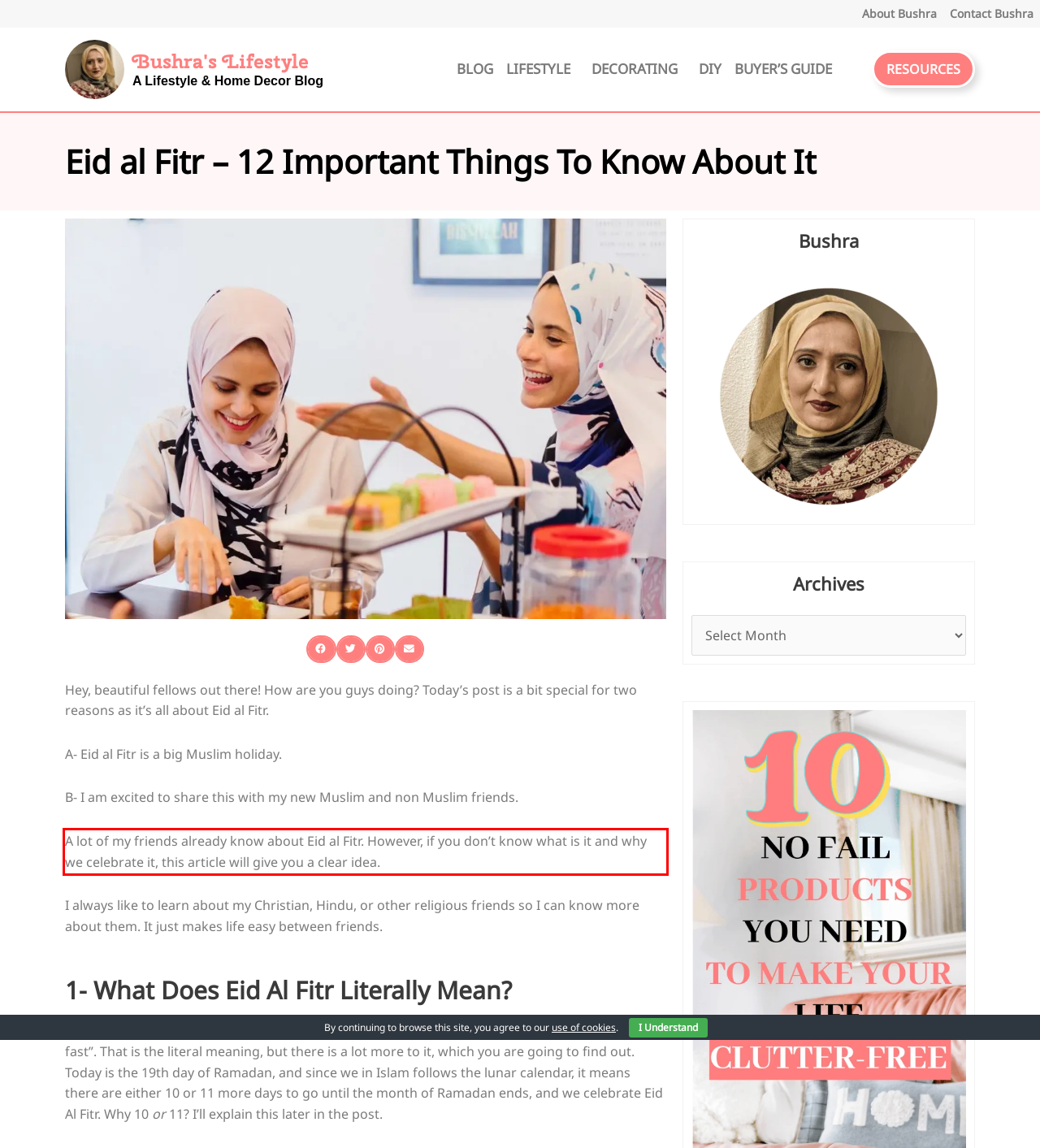Analyze the red bounding box in the provided webpage screenshot and generate the text content contained within.

A lot of my friends already know about Eid al Fitr. However, if you don’t know what is it and why we celebrate it, this article will give you a clear idea.